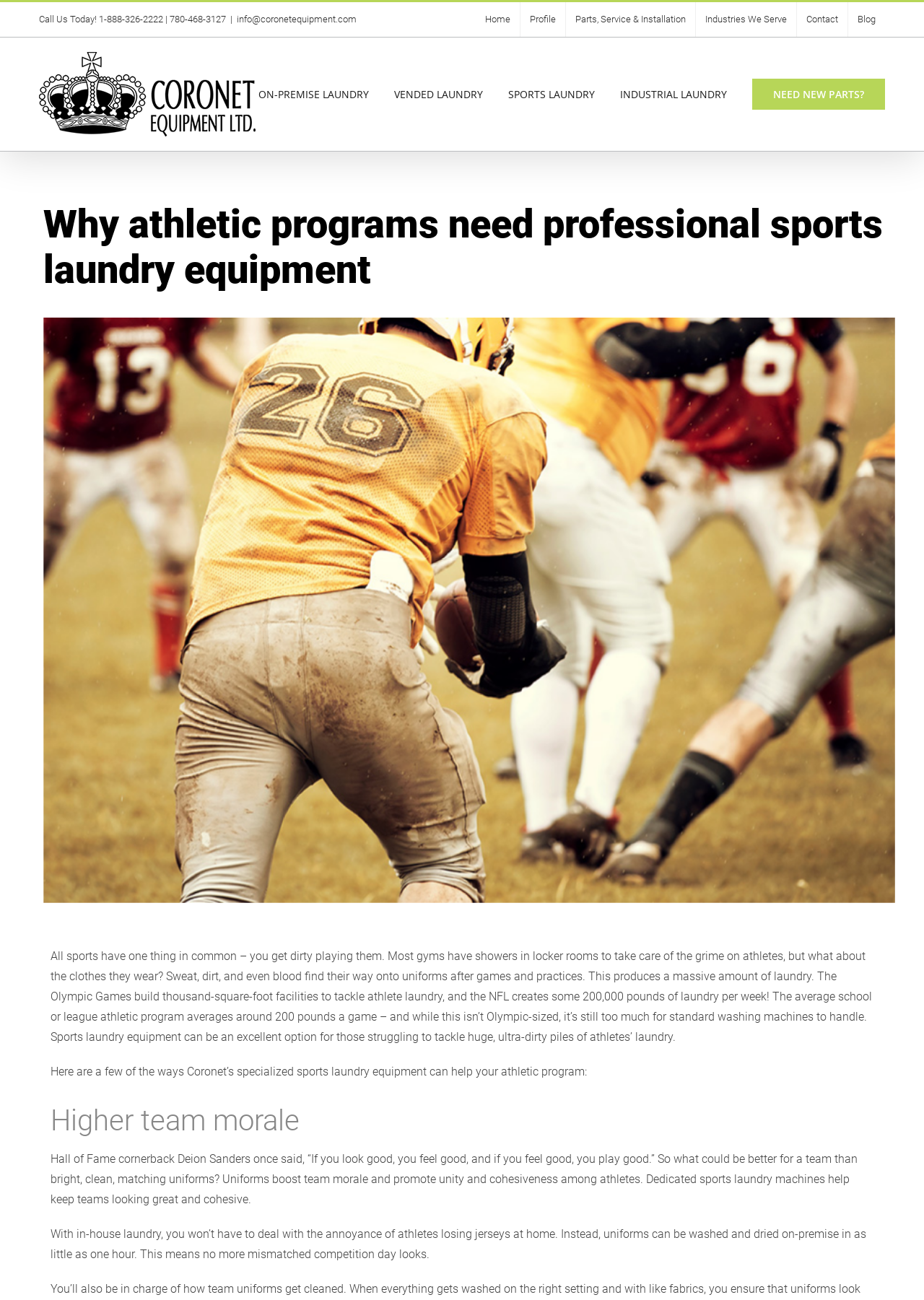Could you determine the bounding box coordinates of the clickable element to complete the instruction: "Visit the home page"? Provide the coordinates as four float numbers between 0 and 1, i.e., [left, top, right, bottom].

[0.515, 0.002, 0.562, 0.028]